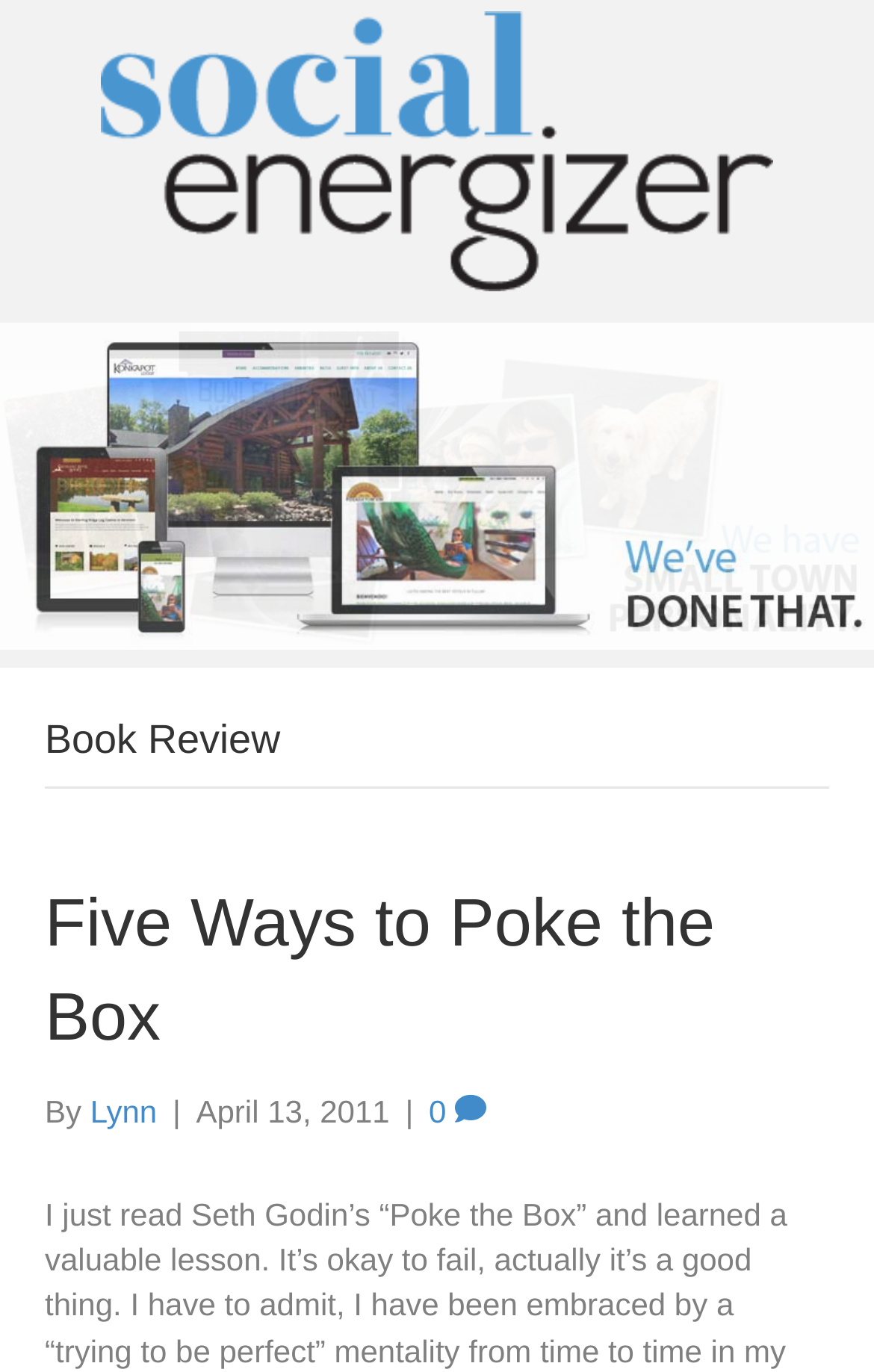Please answer the following question using a single word or phrase: 
What is the category of the webpage?

Book Review